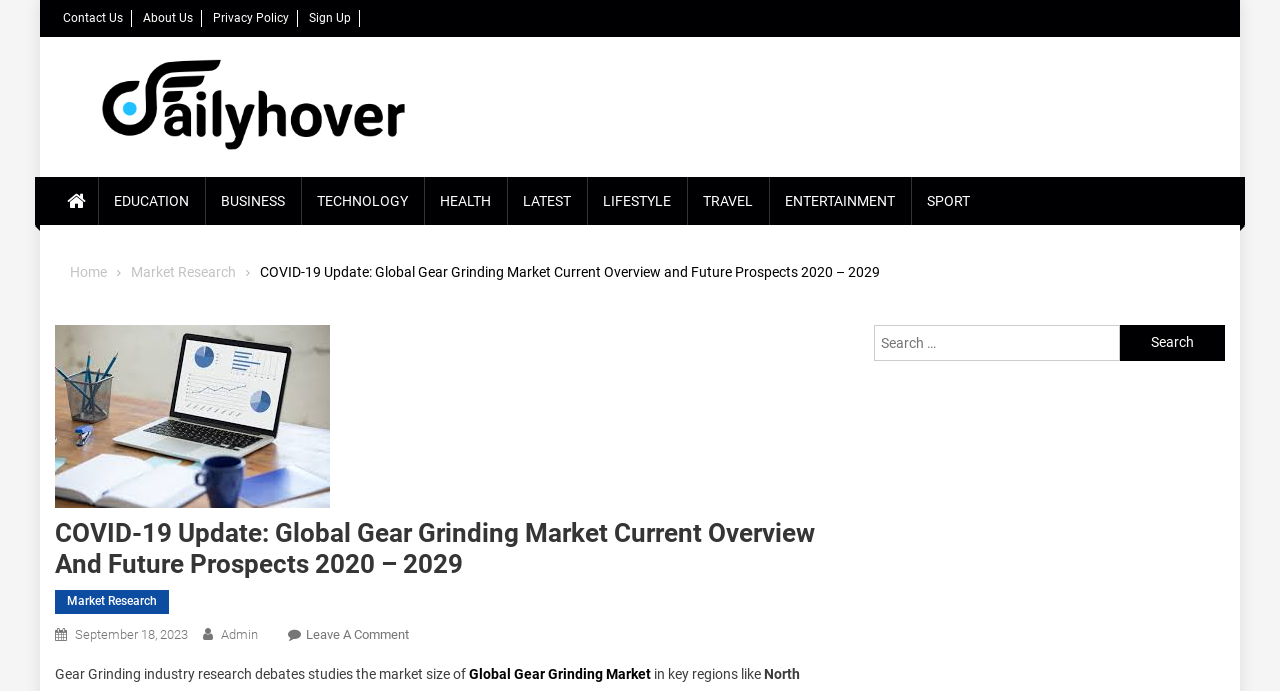What is the text of the first link in the navigation?
Refer to the image and respond with a one-word or short-phrase answer.

Home